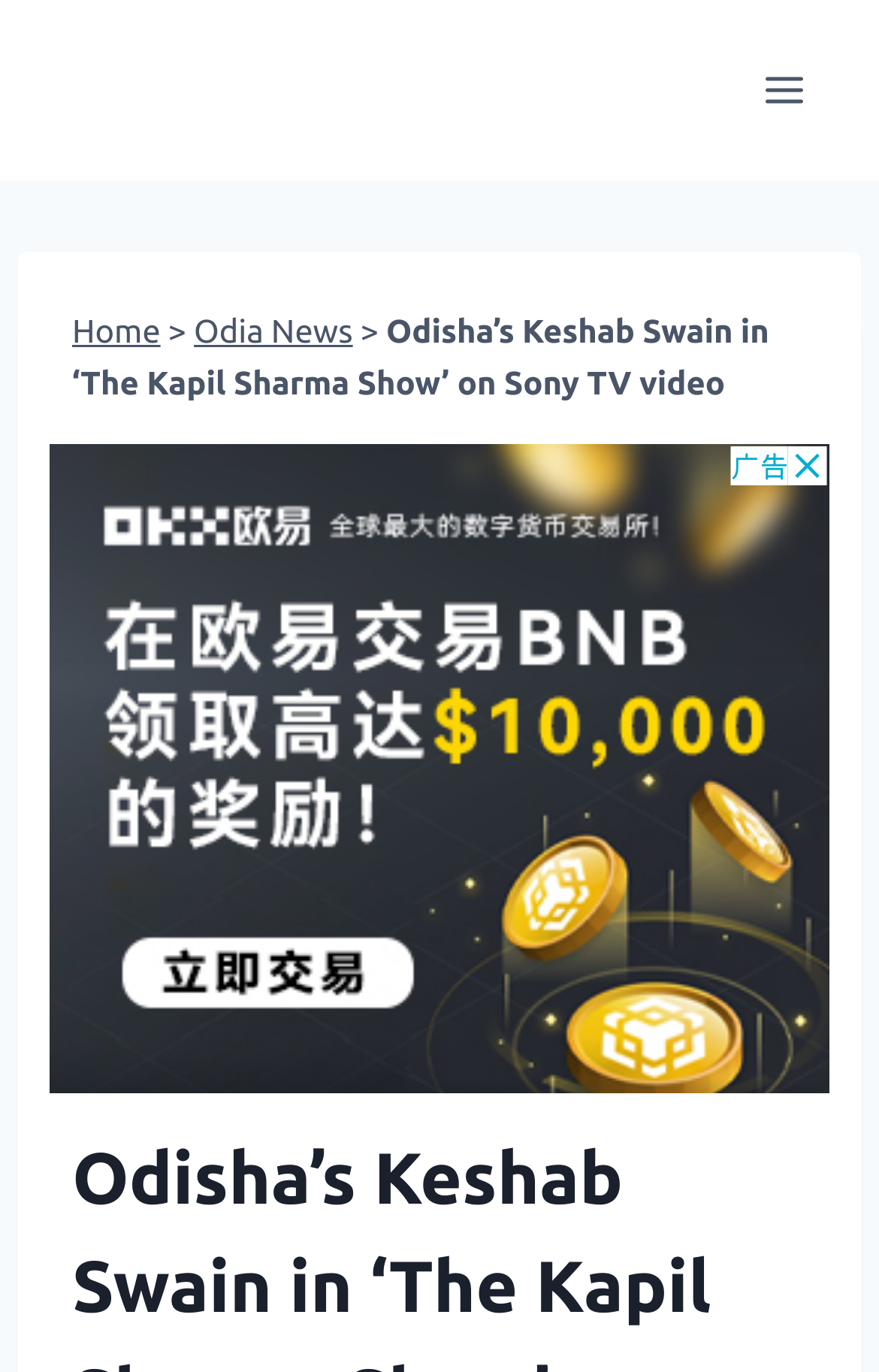With reference to the screenshot, provide a detailed response to the question below:
What is the position of the menu button?

I determined the position of the menu button by looking at the bounding box coordinates of the button element with the text 'Open menu', which has a high x2 value and a low y1 value, indicating that it is located at the top right of the webpage.